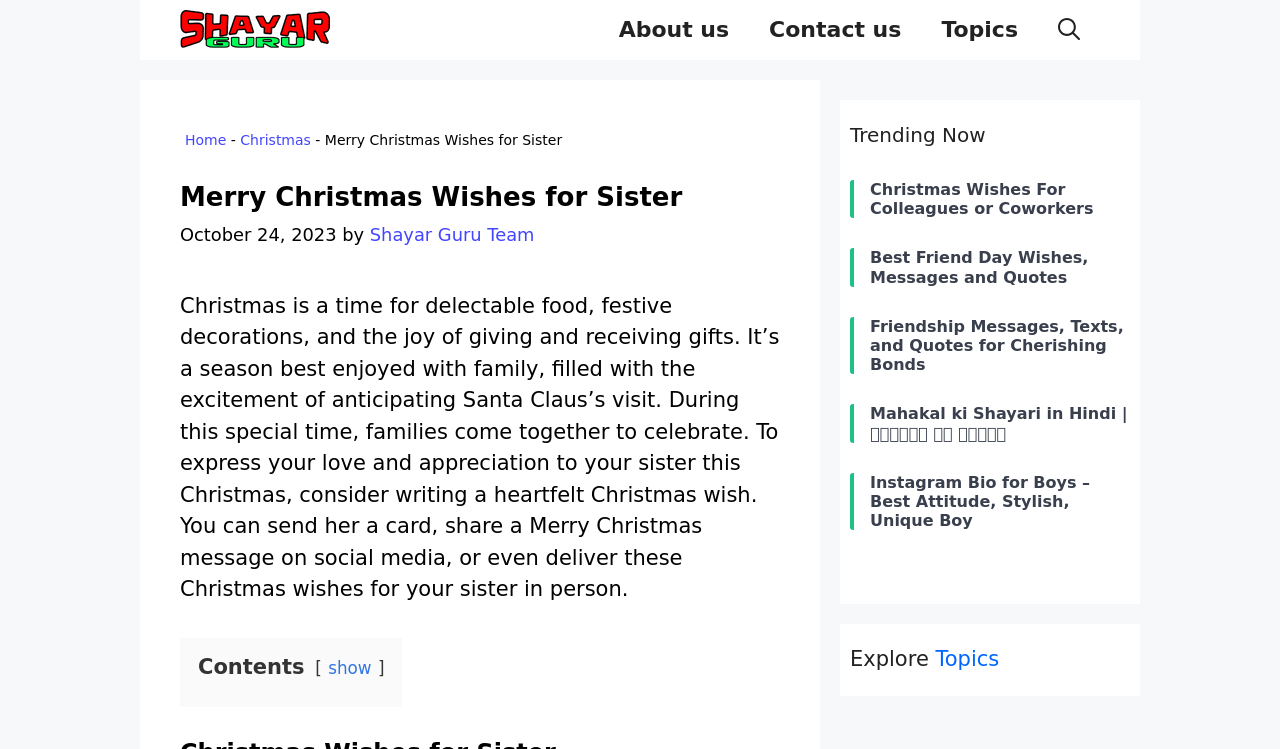Please identify the bounding box coordinates of the area I need to click to accomplish the following instruction: "Go to the 'About us' page".

[0.468, 0.0, 0.585, 0.08]